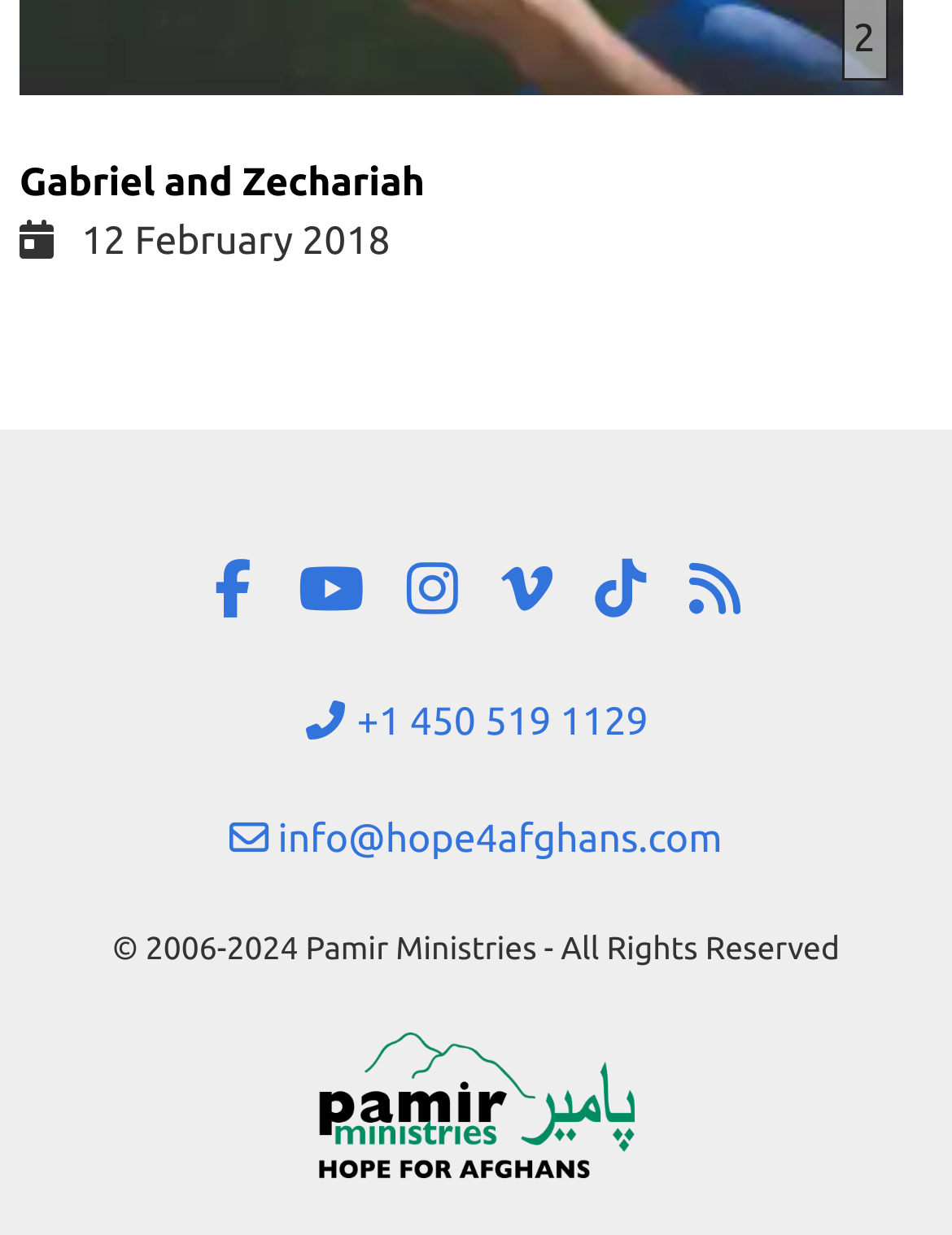Extract the bounding box coordinates for the HTML element that matches this description: "English". The coordinates should be four float numbers between 0 and 1, i.e., [left, top, right, bottom].

None